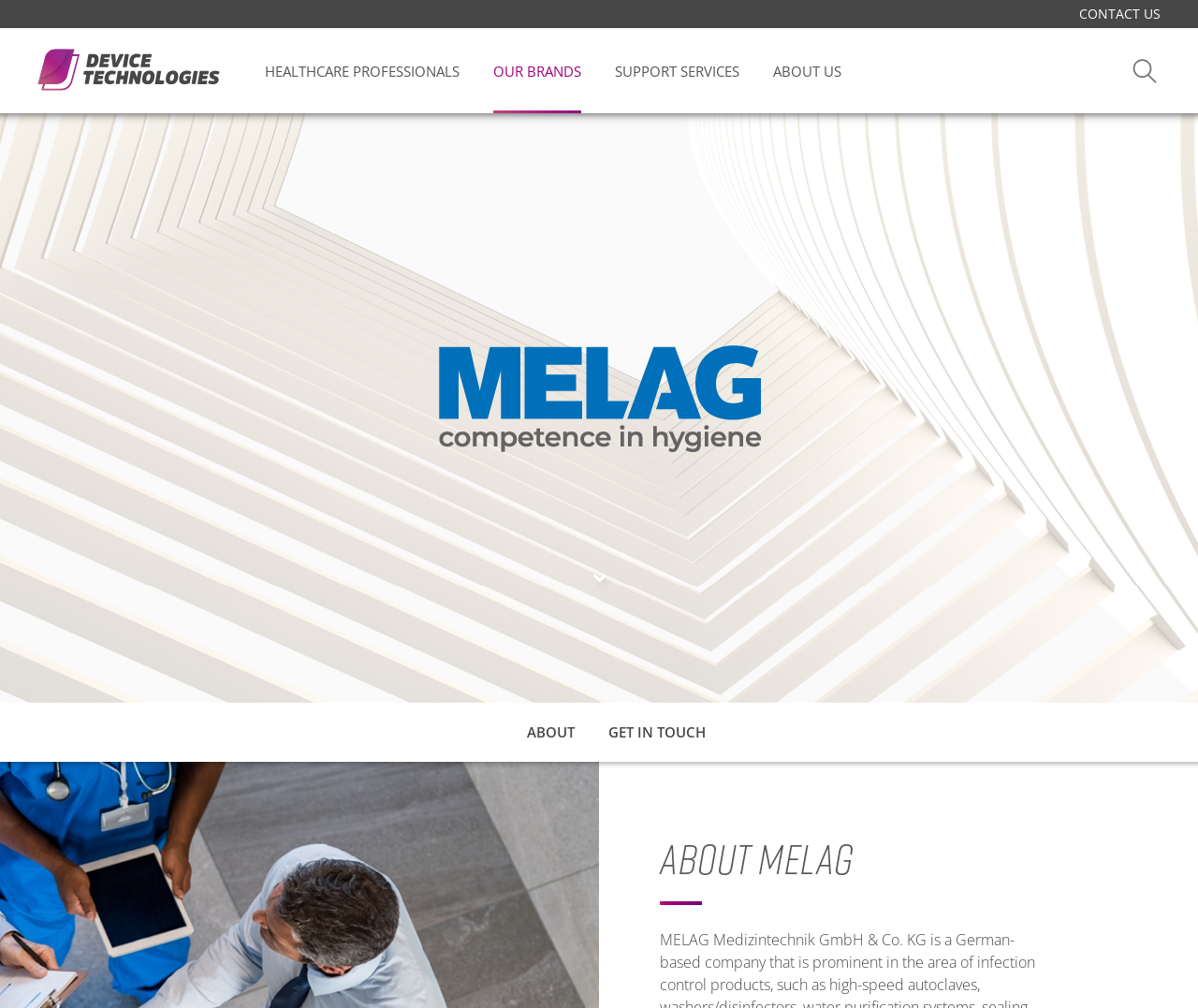Indicate the bounding box coordinates of the clickable region to achieve the following instruction: "Click ABOUT MELAG."

[0.551, 0.83, 0.712, 0.898]